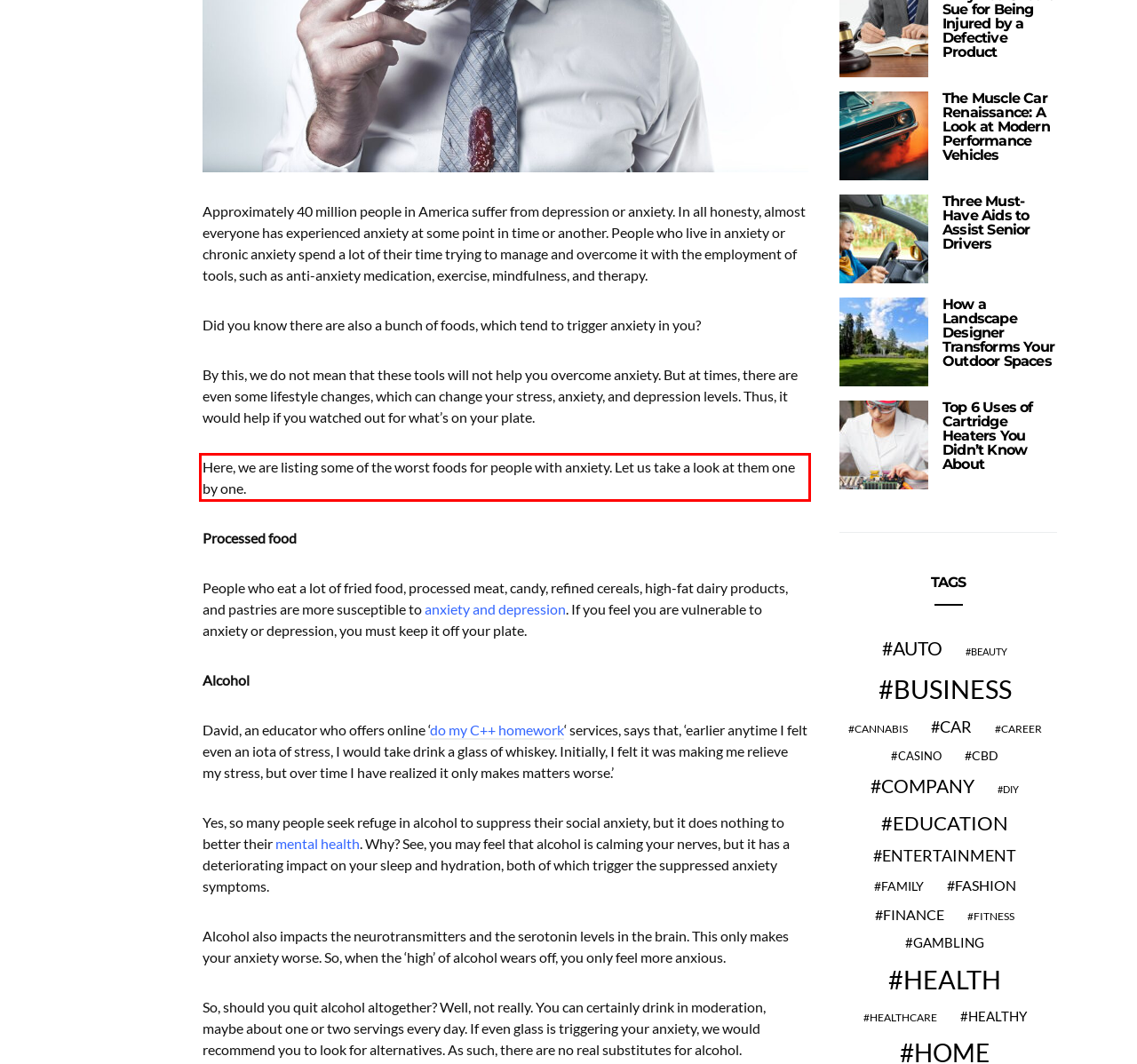Examine the webpage screenshot and use OCR to recognize and output the text within the red bounding box.

Here, we are listing some of the worst foods for people with anxiety. Let us take a look at them one by one.